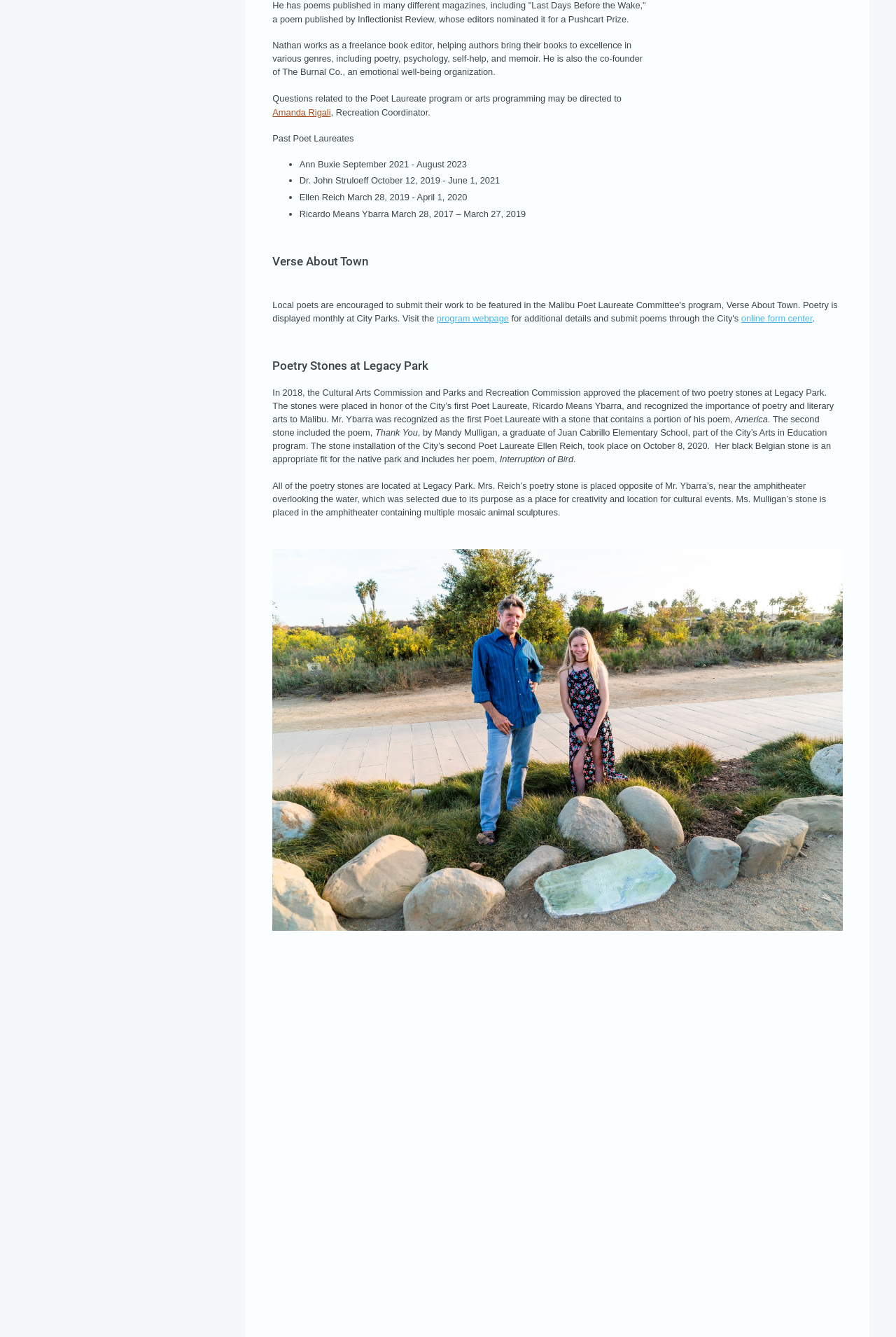What is the name of the program webpage?
Using the visual information, respond with a single word or phrase.

Verse About Town